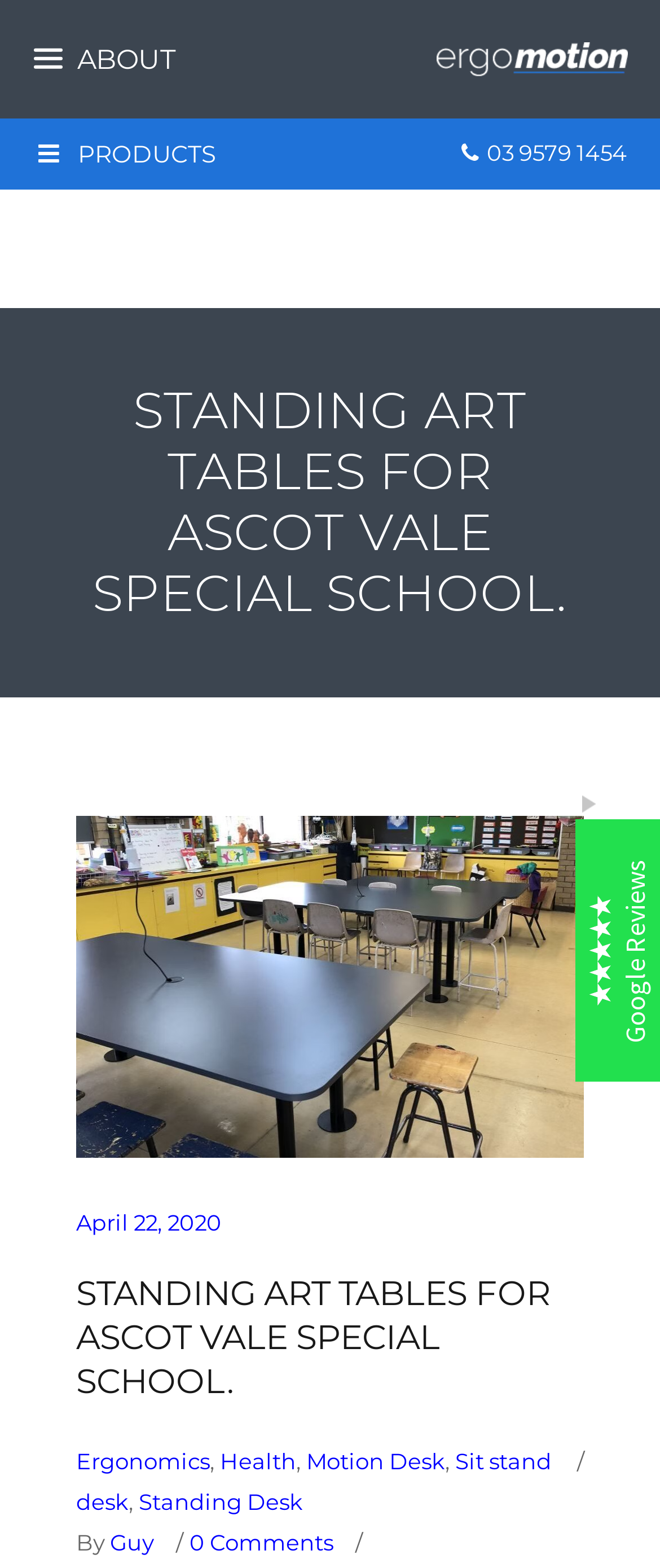What is the name of the school mentioned on this webpage?
Provide a detailed answer to the question, using the image to inform your response.

The name of the school is mentioned in the heading 'STANDING ART TABLES FOR ASCOT VALE SPECIAL SCHOOL.' and is likely the context in which the standing art tables are being used.